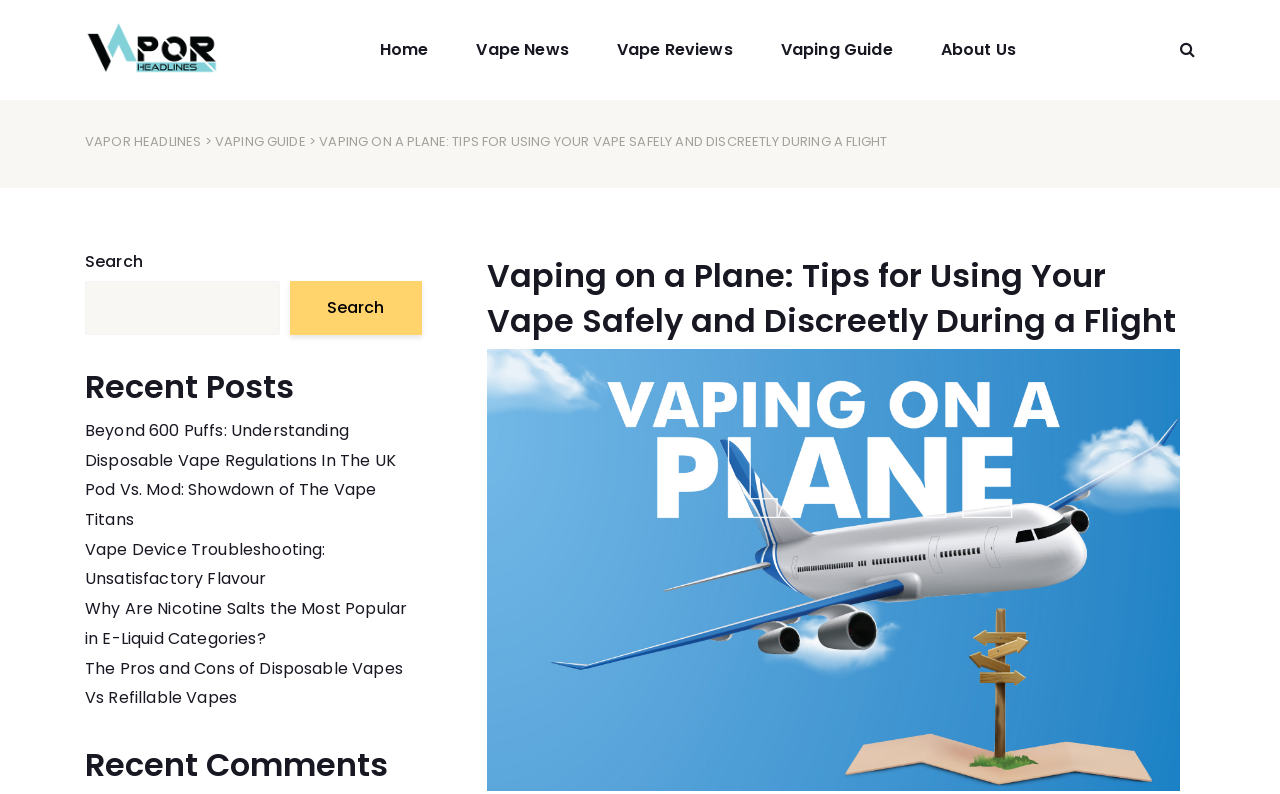What is the main topic of this webpage?
Using the details shown in the screenshot, provide a comprehensive answer to the question.

Based on the webpage's title and content, it appears to be providing tips and guidelines for safely and discreetly using a vape device during a flight.